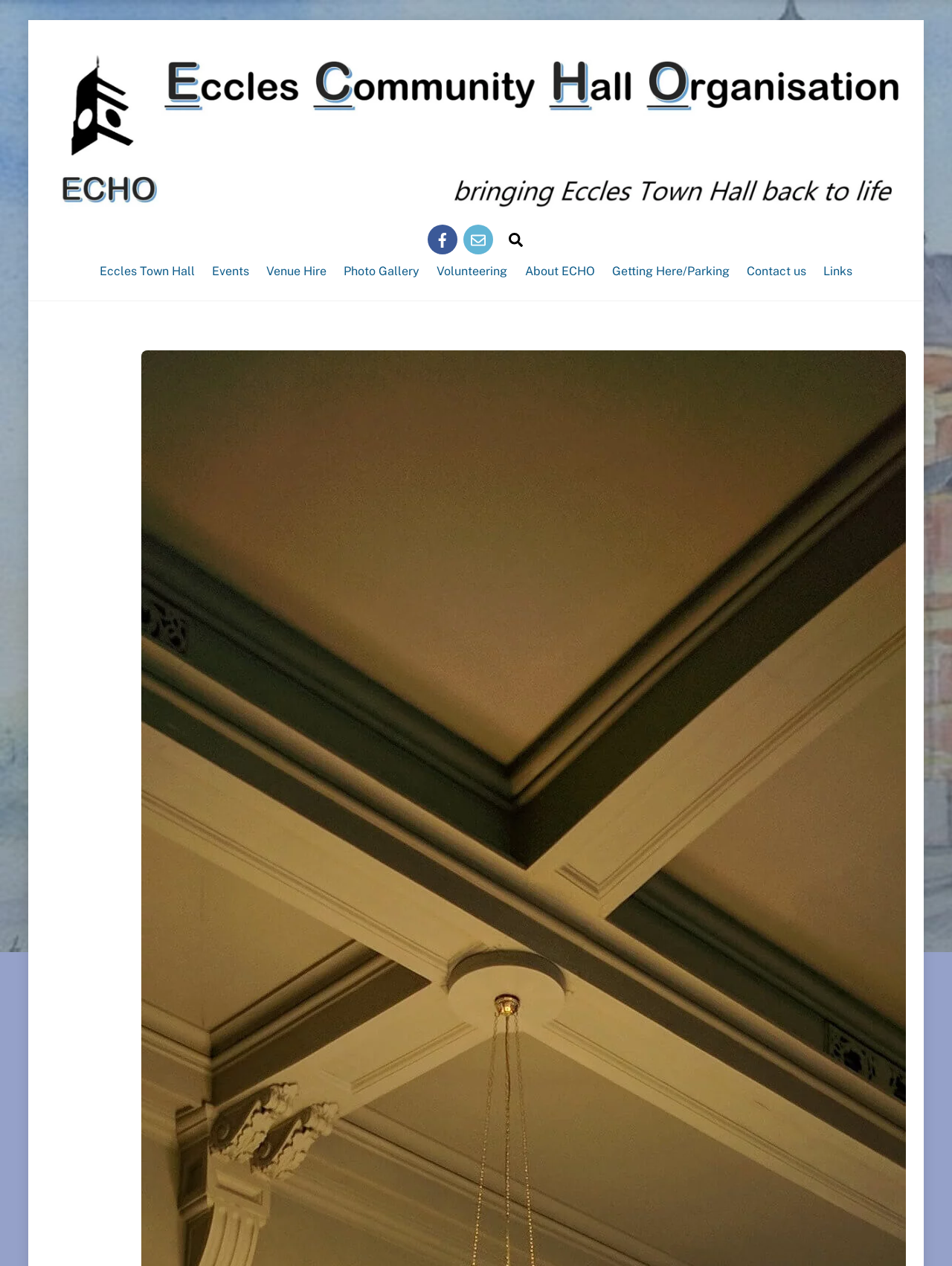How many images are there in the top section?
Could you answer the question in a detailed manner, providing as much information as possible?

I looked at the top section of the webpage and found three images, which are the E.C.H.O. logo, Facebook icon, and email icon.